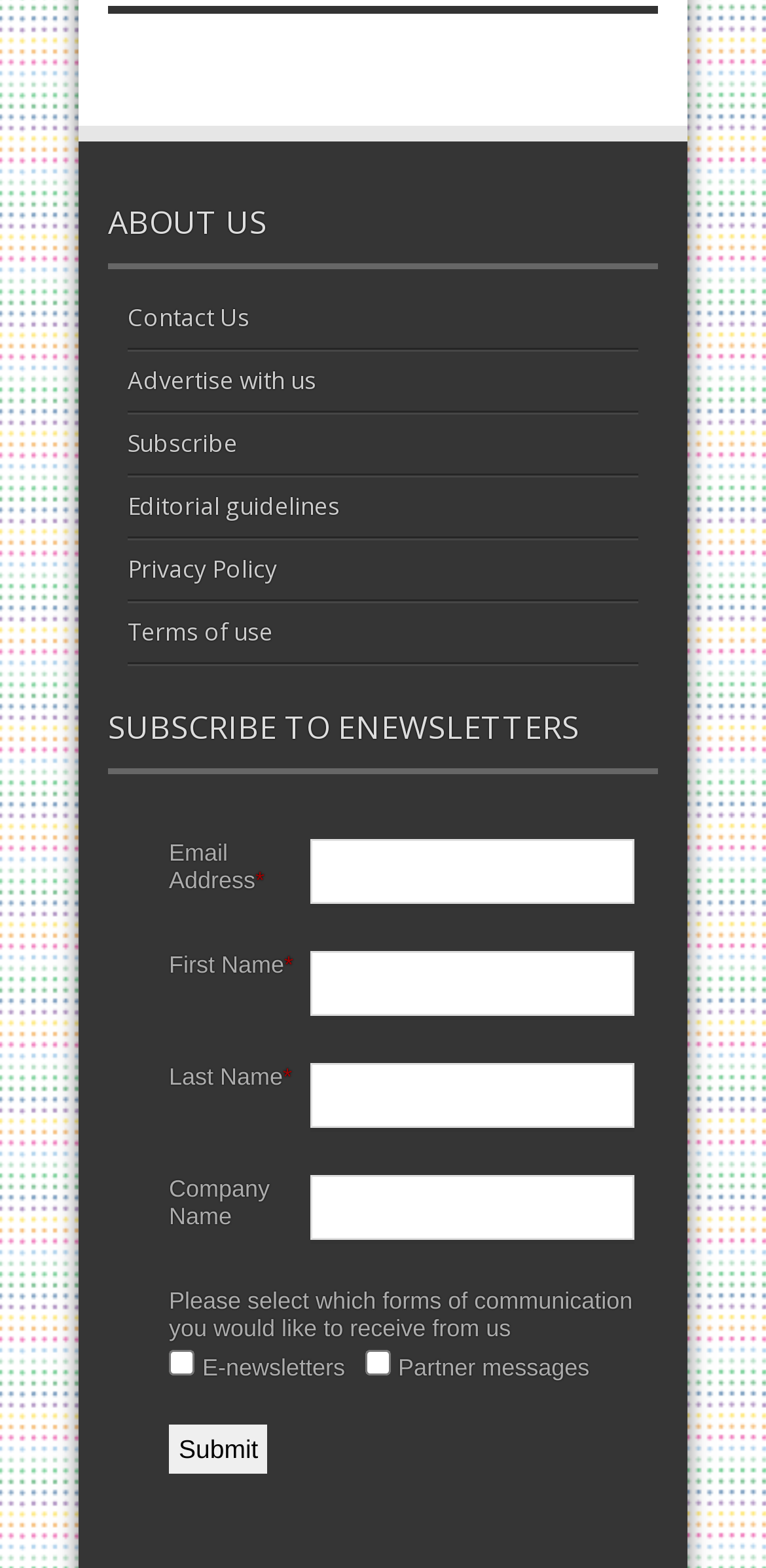Identify the bounding box coordinates necessary to click and complete the given instruction: "Check E-newsletters".

[0.221, 0.861, 0.254, 0.878]